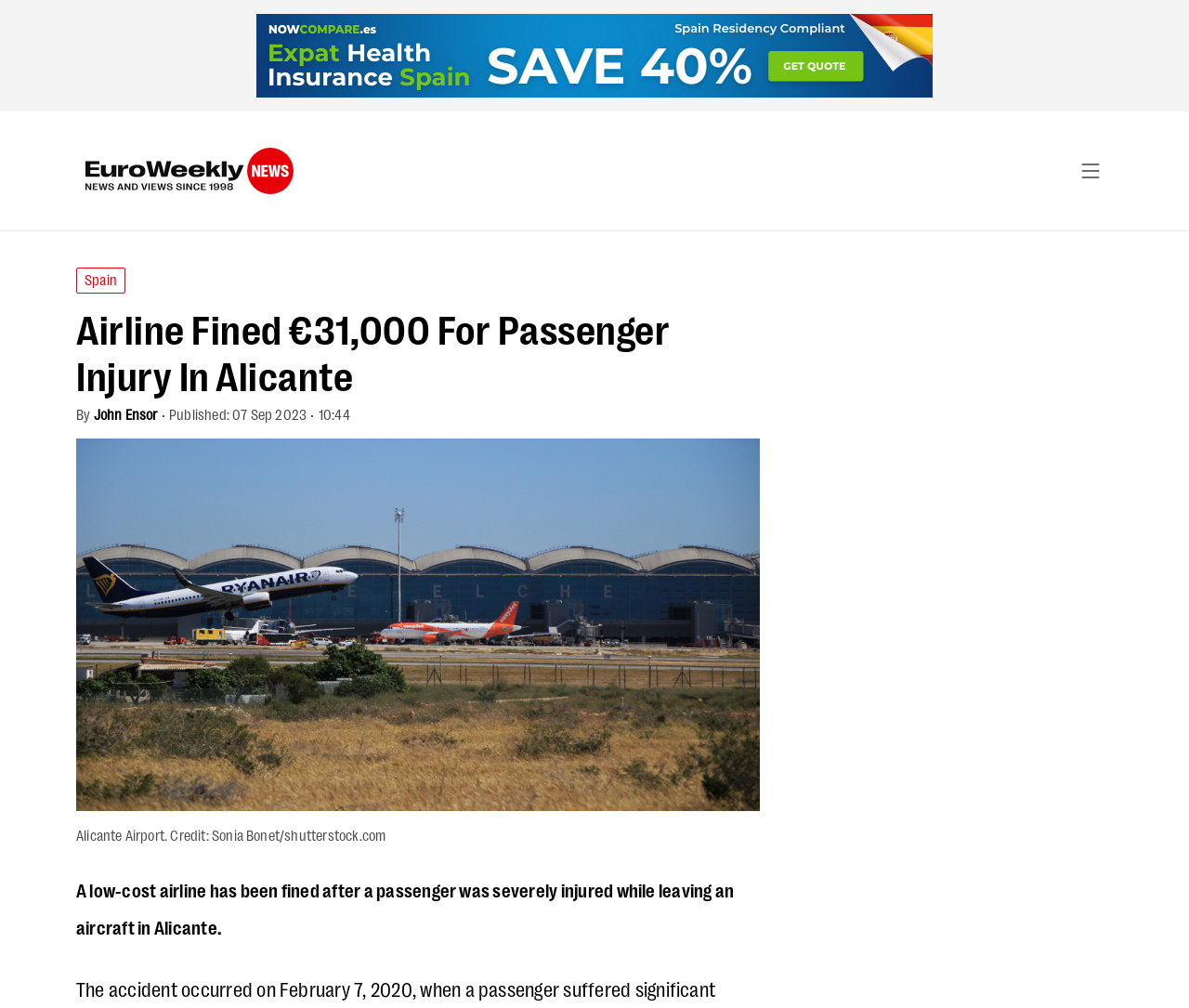Offer a meticulous caption that includes all visible features of the webpage.

The webpage appears to be a news article from Euro Weekly News. At the top left, there is a logo of Euro Weekly News, which is an image. Next to the logo, there is a link to the news website. On the top right, there is a link to a section or category labeled "Spain".

Below the top section, the main article begins with a heading that reads "Airline Fined €31,000 For Passenger Injury In Alicante". The author of the article, John Ensor, is credited below the heading, along with the publication date and time. 

The main content of the article is accompanied by an image, which is likely a photo related to the news story, possibly showing Alicante Airport. The image is positioned below the author information and takes up a significant portion of the page.

Below the image, there is a caption that reads "Alicante Airport. Credit: Sonia Bonet/shutterstock.com", indicating the source of the image. The main article text begins below the image caption, summarizing the news story about a low-cost airline being fined after a passenger was severely injured while leaving an aircraft in Alicante.